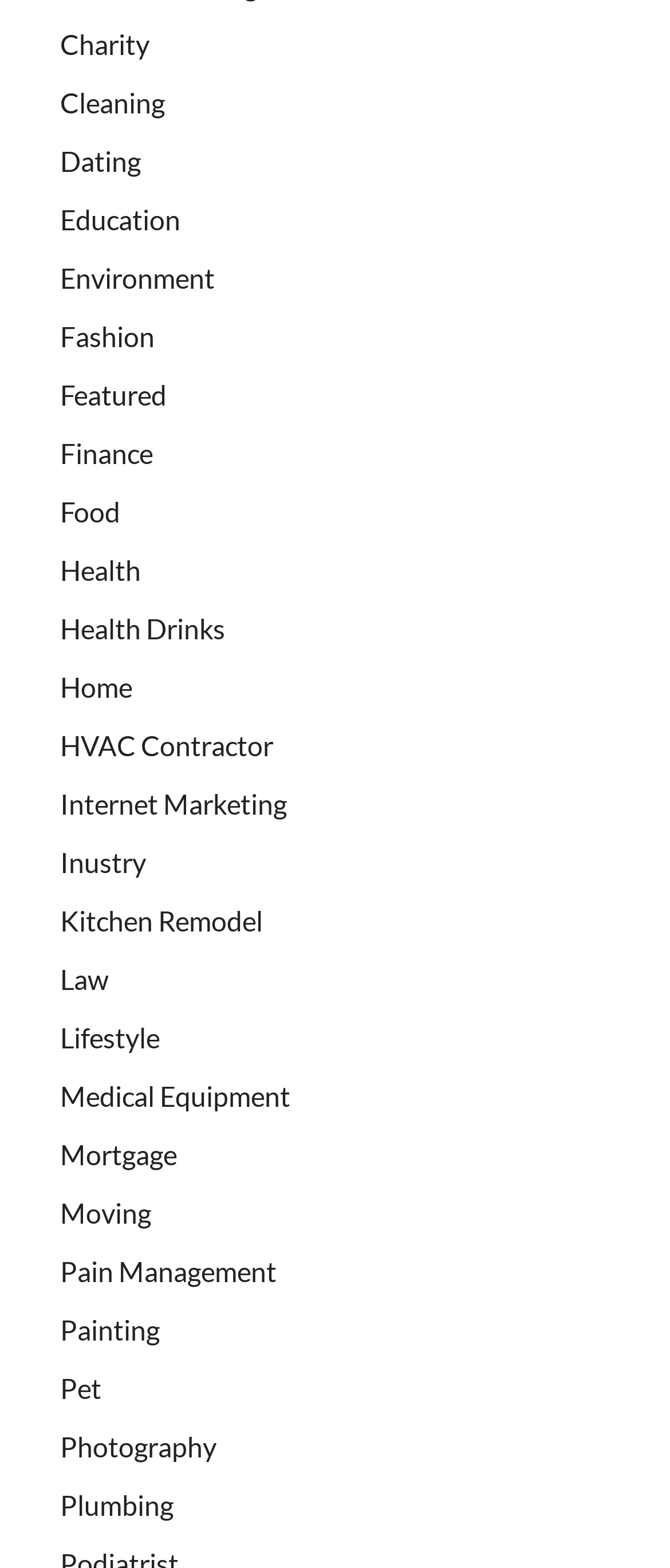Determine the bounding box for the UI element that matches this description: "Photography".

[0.09, 0.912, 0.323, 0.933]